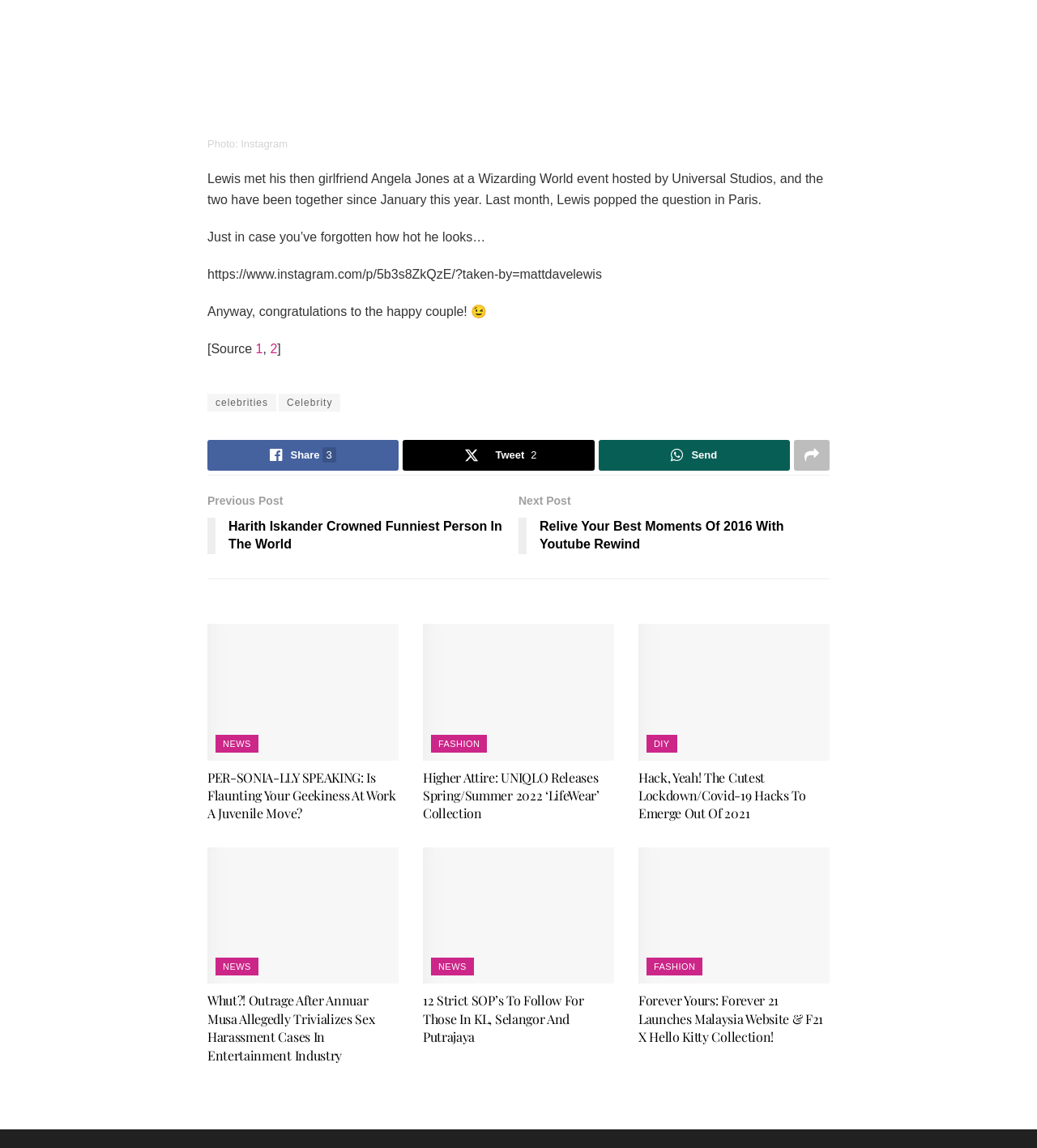Highlight the bounding box coordinates of the element you need to click to perform the following instruction: "Read the article about Lewis and Angela Jones."

[0.2, 0.149, 0.794, 0.18]